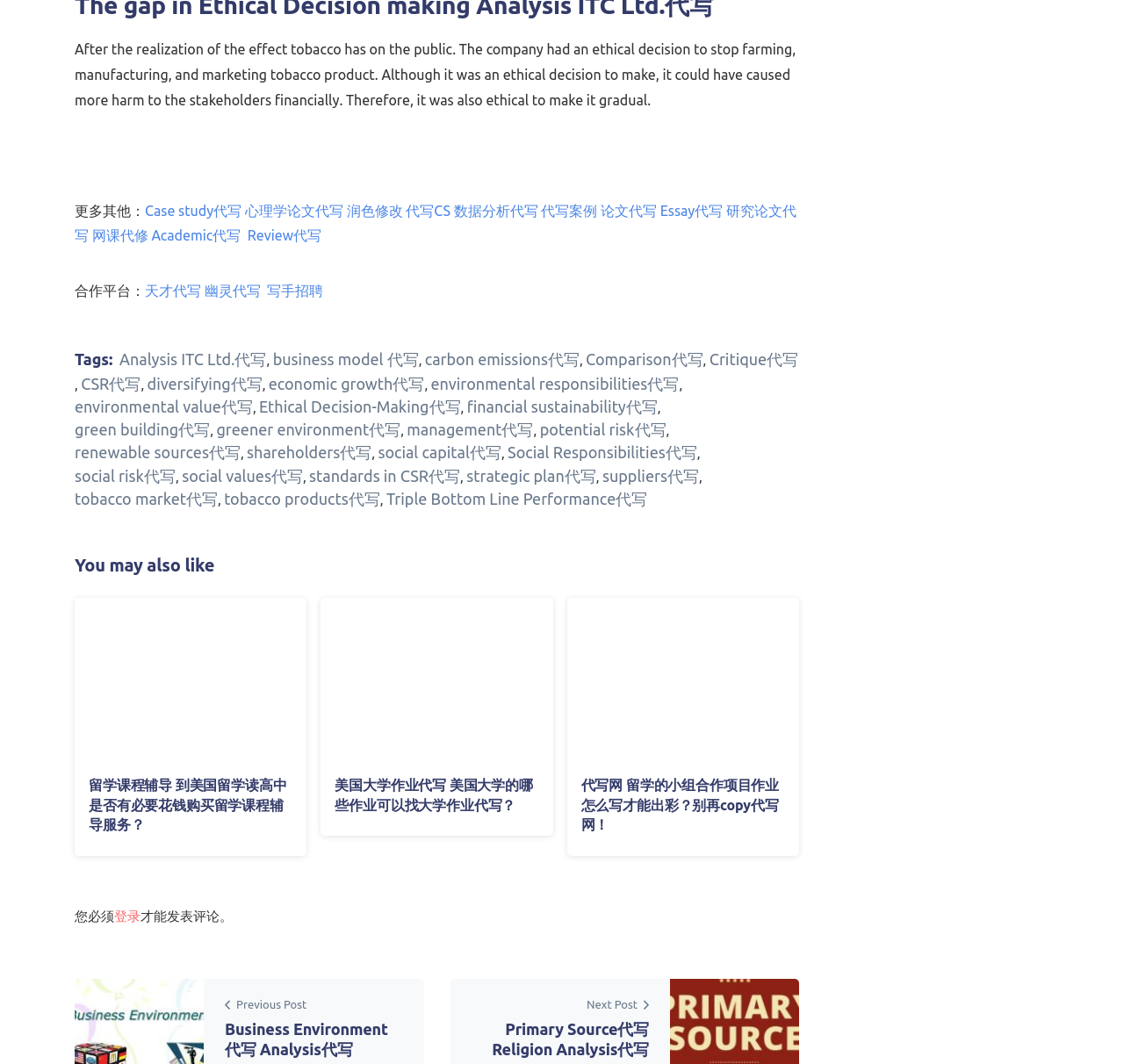Can you identify the bounding box coordinates of the clickable region needed to carry out this instruction: 'Click on the 'SOMETHING TO THINK ABOUT' link'? The coordinates should be four float numbers within the range of 0 to 1, stated as [left, top, right, bottom].

None